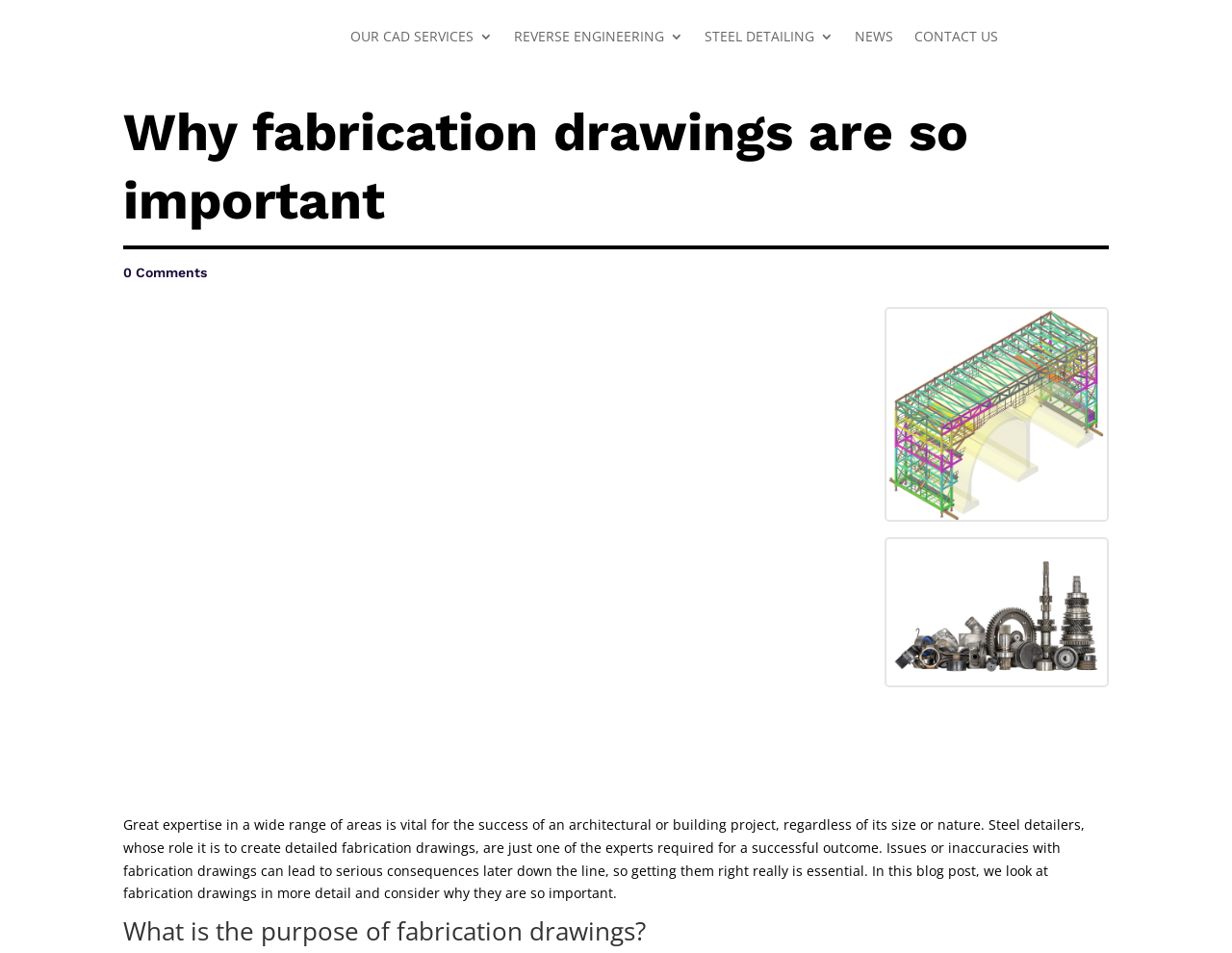Identify the bounding box coordinates for the UI element described as: "REVERSE ENGINEERING". The coordinates should be provided as four floats between 0 and 1: [left, top, right, bottom].

[0.417, 0.0, 0.554, 0.077]